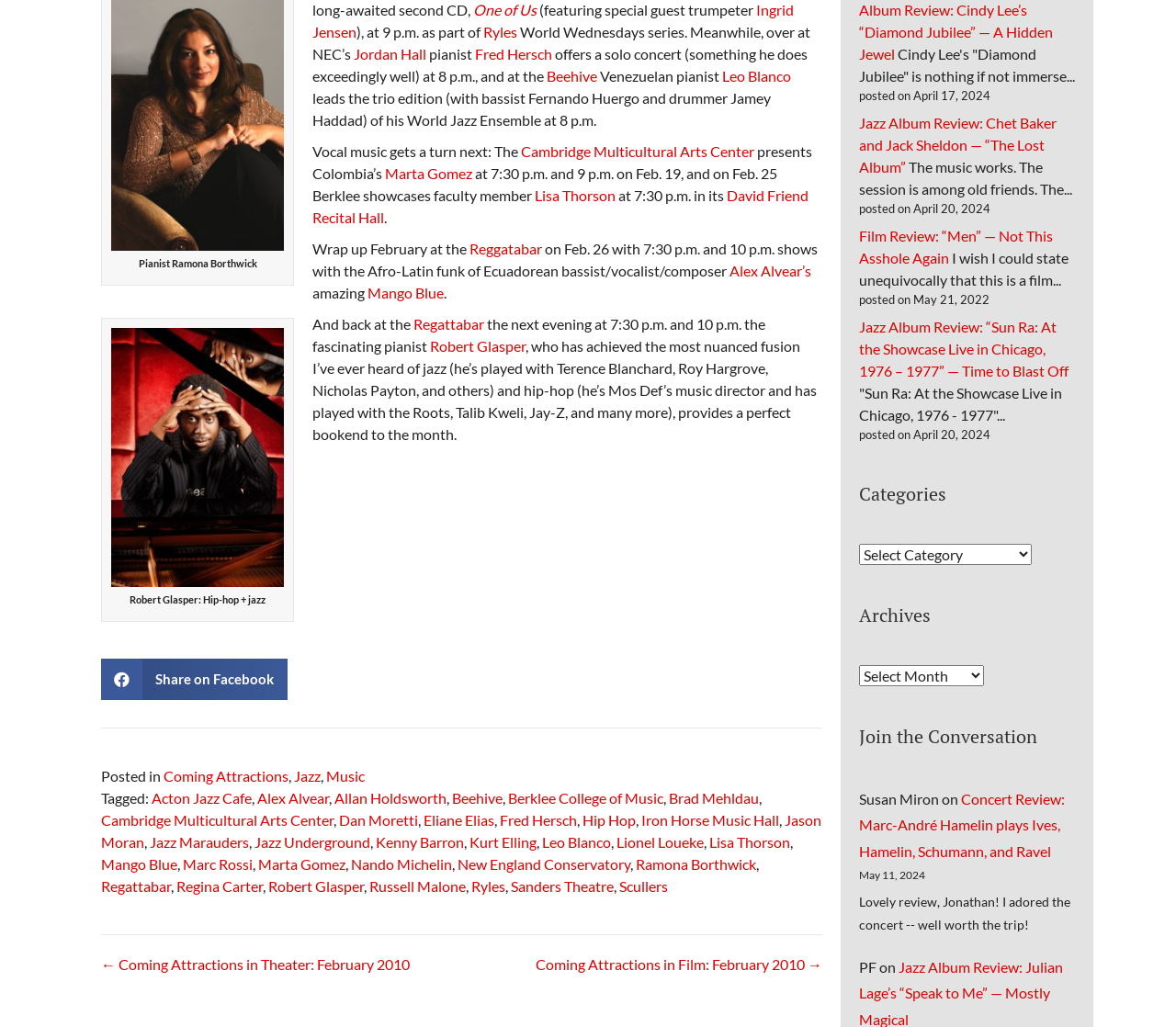Bounding box coordinates should be in the format (top-left x, top-left y, bottom-right x, bottom-right y) and all values should be floating point numbers between 0 and 1. Determine the bounding box coordinate for the UI element described as: New England Conservatory

[0.389, 0.833, 0.536, 0.85]